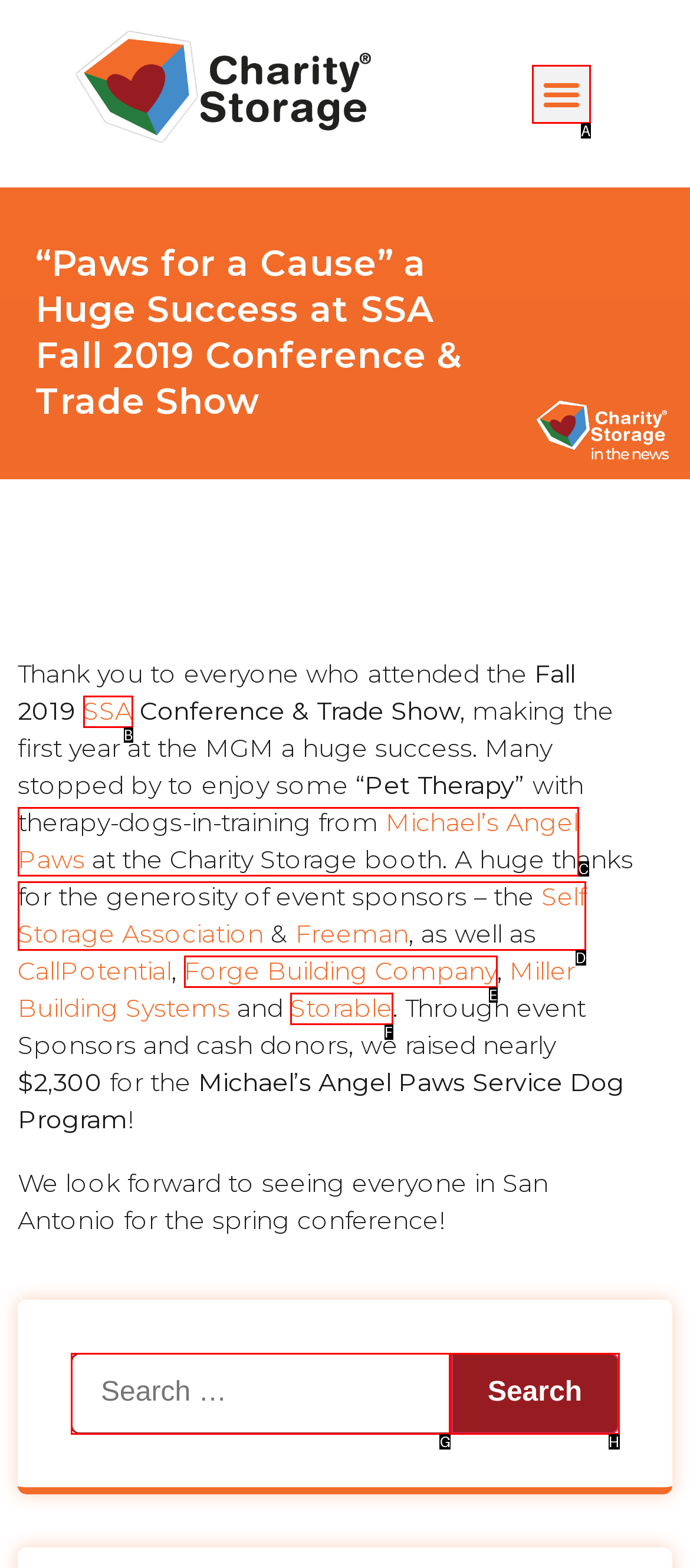Determine the option that best fits the description: Forge Building Company
Reply with the letter of the correct option directly.

E